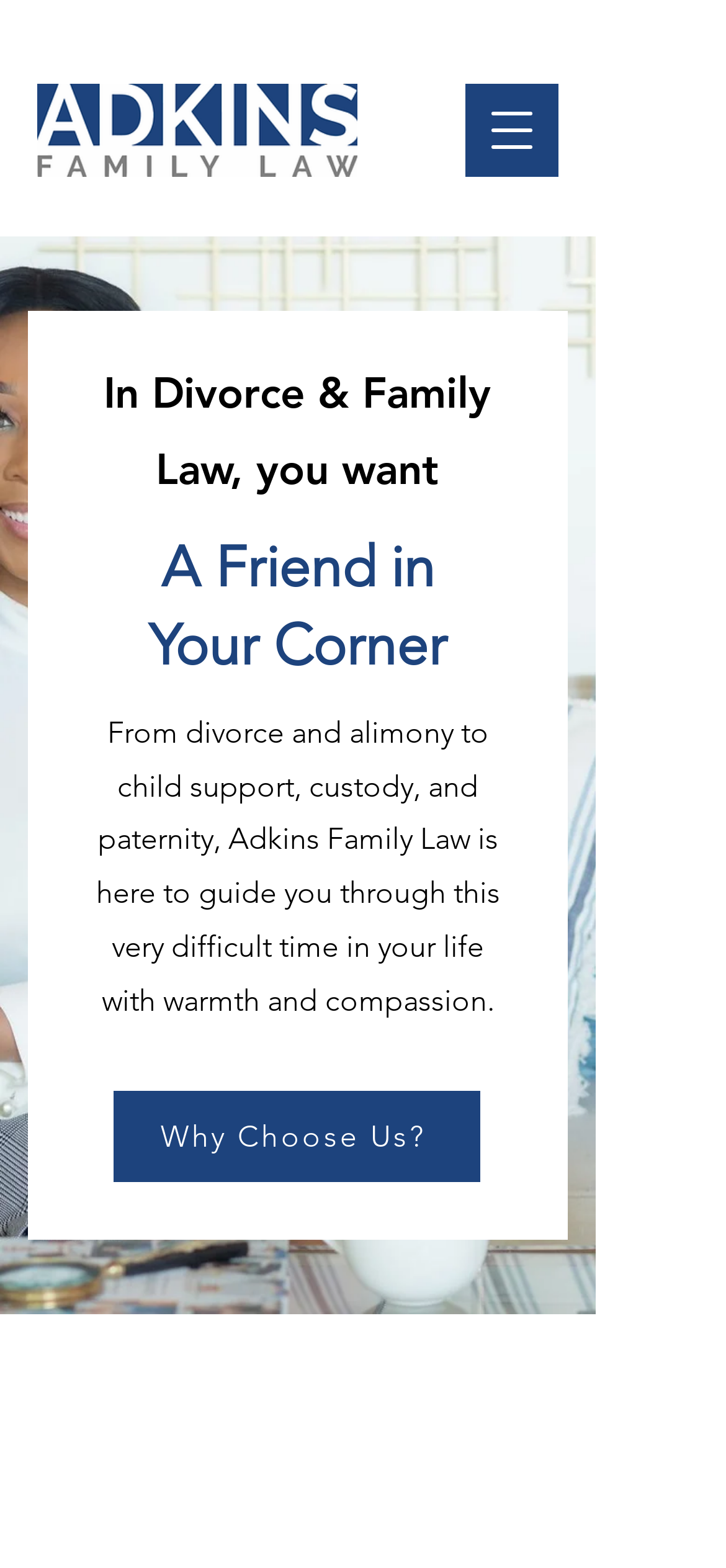What is the tone of the law firm?
Kindly offer a detailed explanation using the data available in the image.

The static text '...with warmth and compassion' suggests that the tone of the law firm is warm and compassionate.